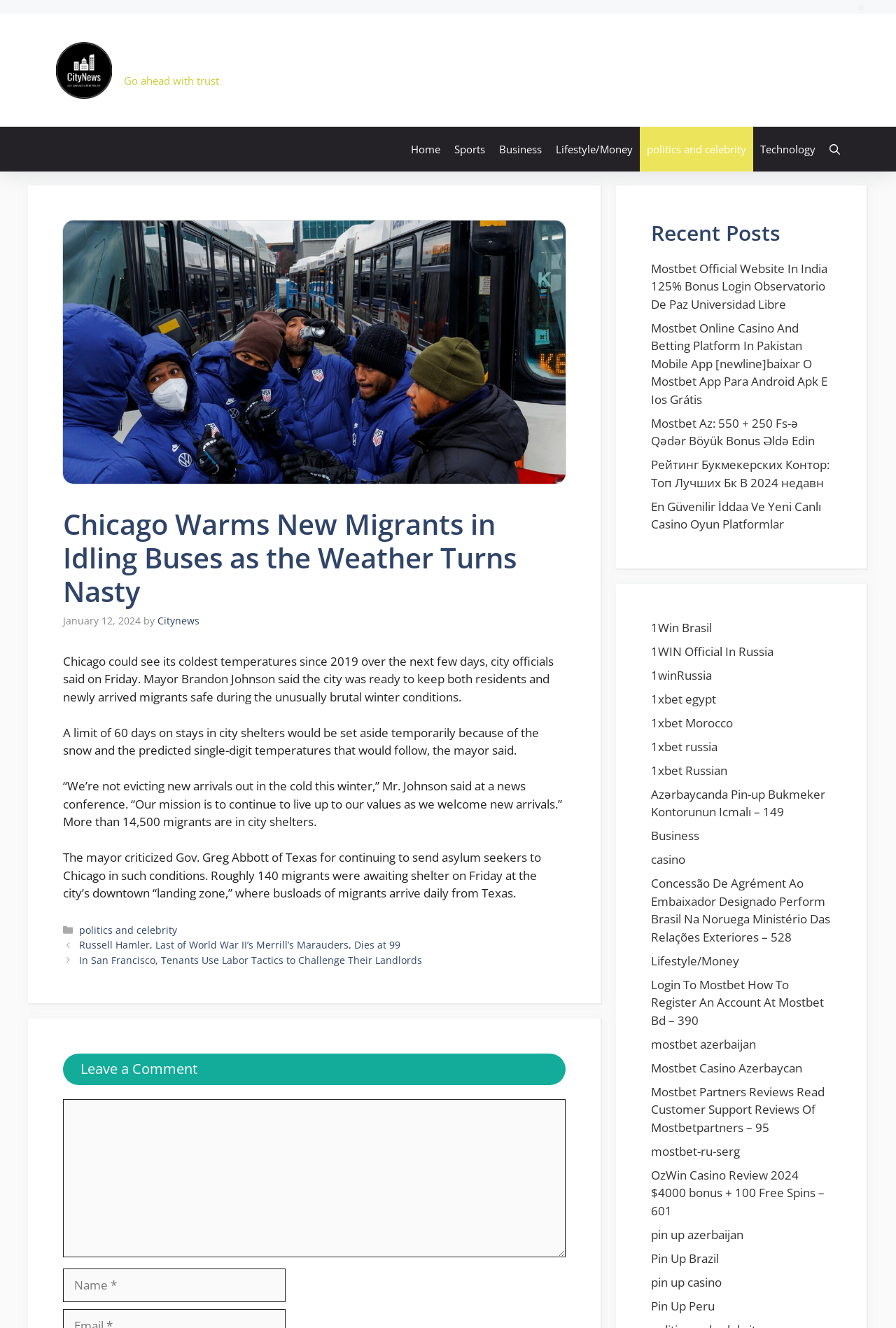What is the name of the mayor mentioned in the article?
Please provide a detailed and comprehensive answer to the question.

I read the article and found that the mayor mentioned is Brandon Johnson. He is quoted in the article as saying 'We’re not evicting new arrivals out in the cold this winter'.